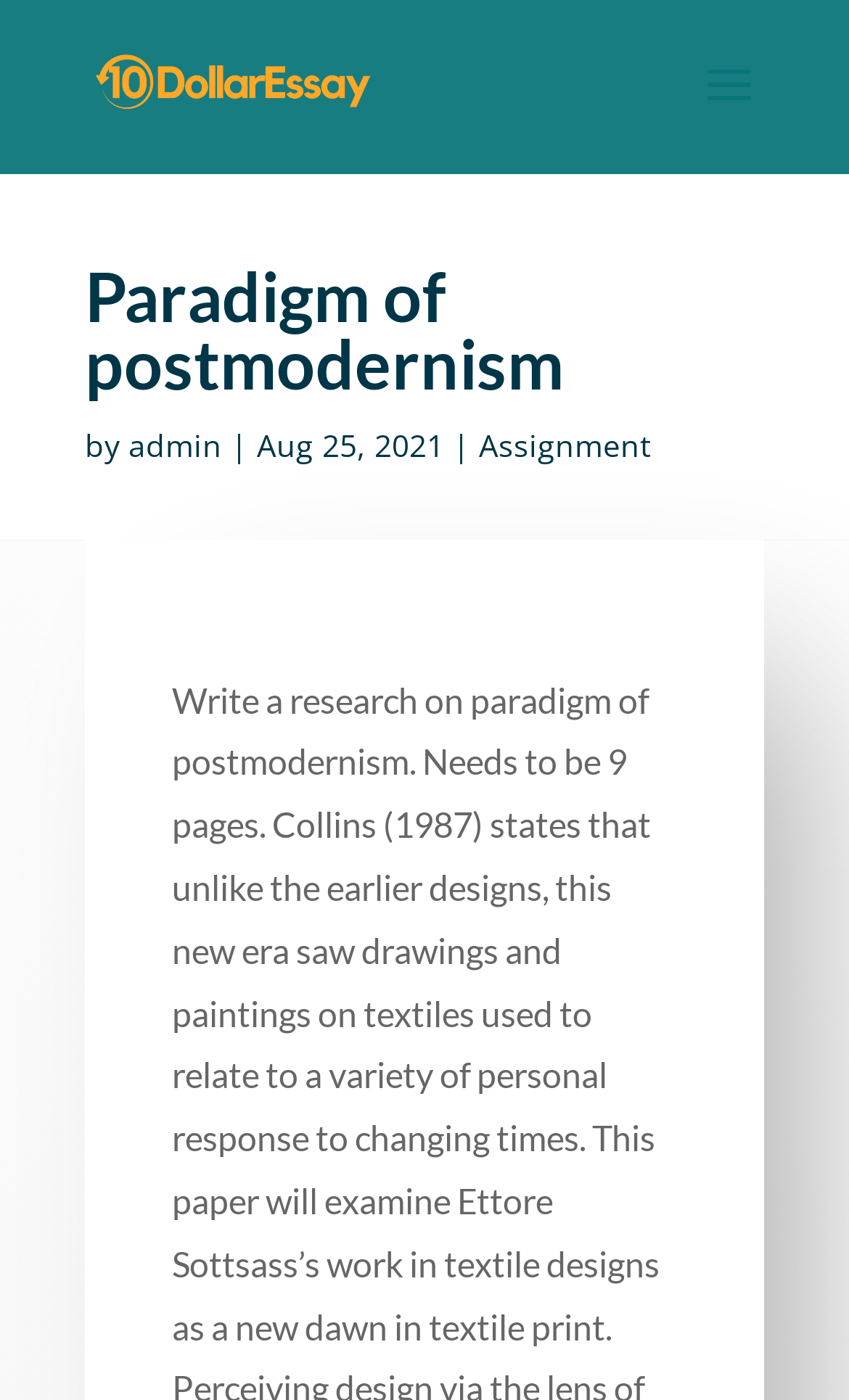Answer the question with a brief word or phrase:
Is there a logo on the webpage?

Yes